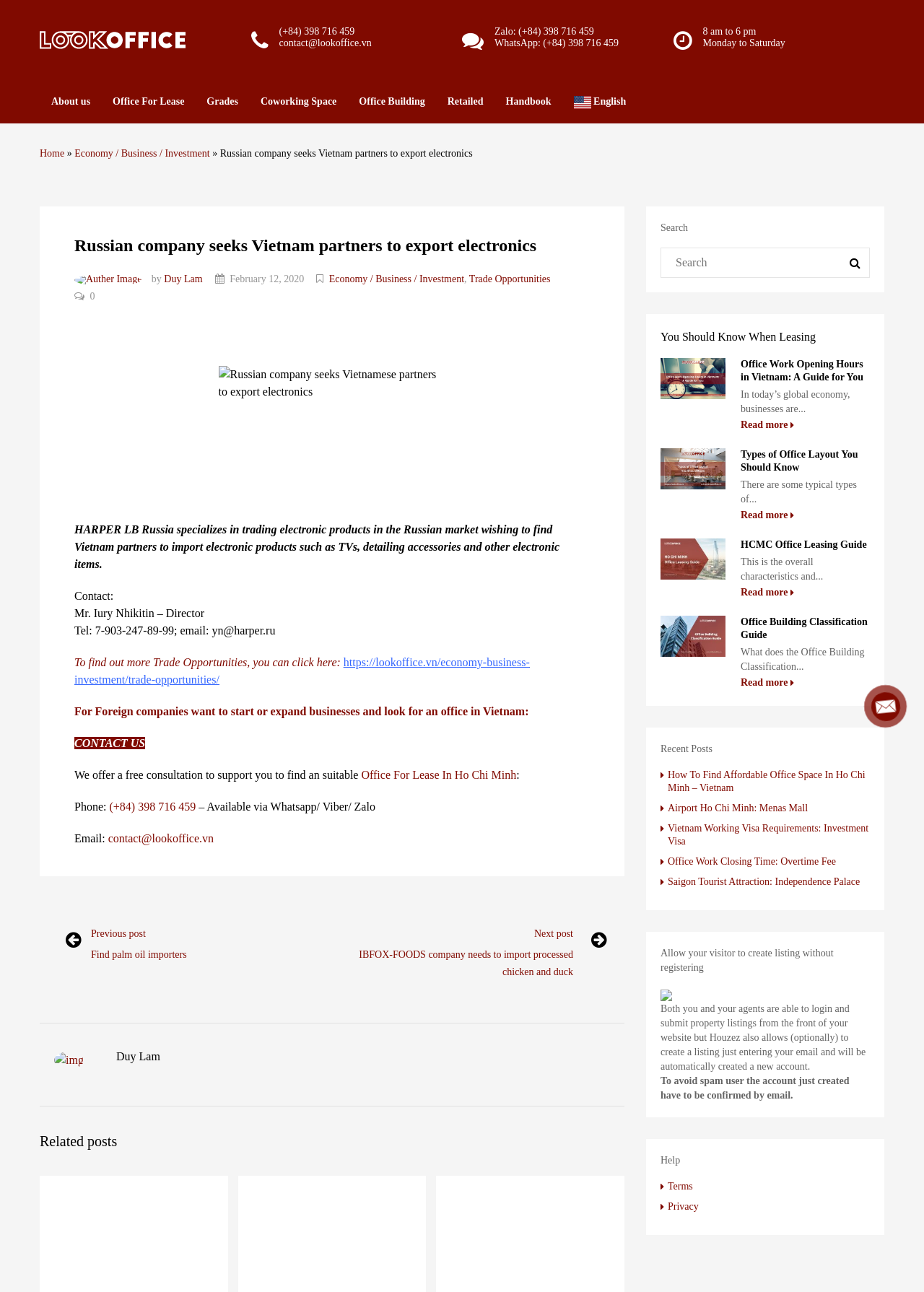Locate the bounding box coordinates of the region to be clicked to comply with the following instruction: "Contact via WhatsApp or Viber or Zalo". The coordinates must be four float numbers between 0 and 1, in the form [left, top, right, bottom].

[0.118, 0.62, 0.212, 0.629]